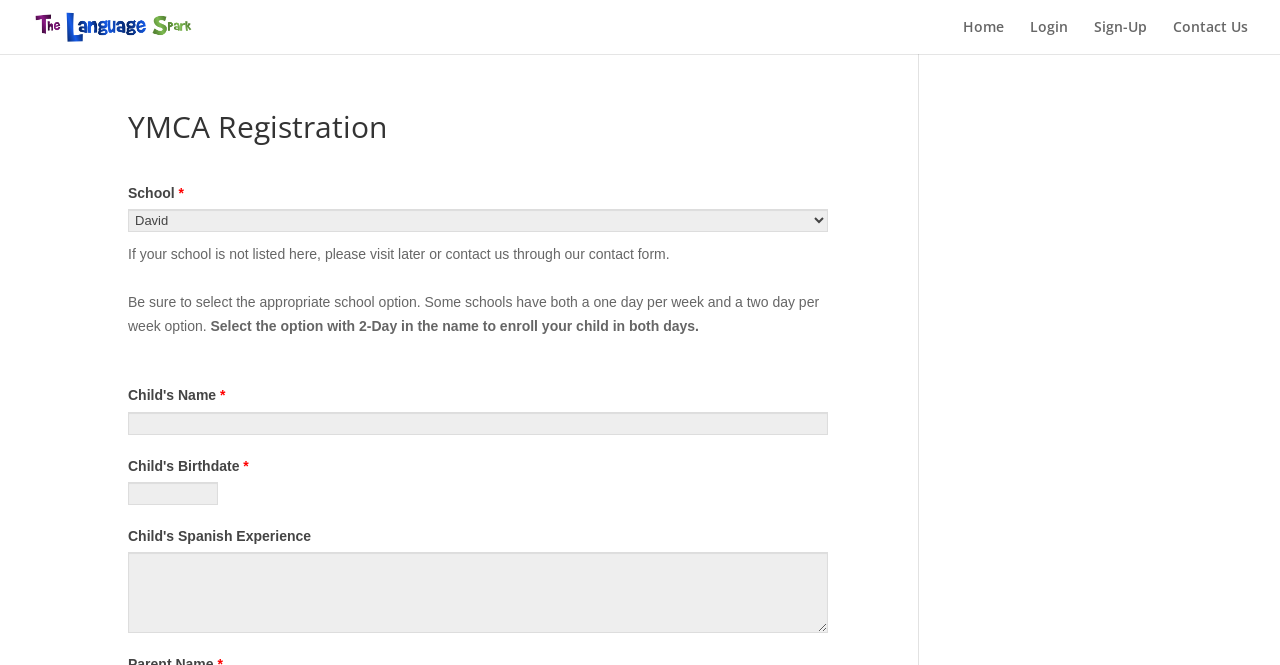What is required to select a school option?
Refer to the image and give a detailed response to the question.

The webpage instructs users to 'Be sure to select the appropriate school option' and provides additional guidance for schools with both one-day and two-day per week options, indicating that selecting the correct school option is a required step in the registration process.